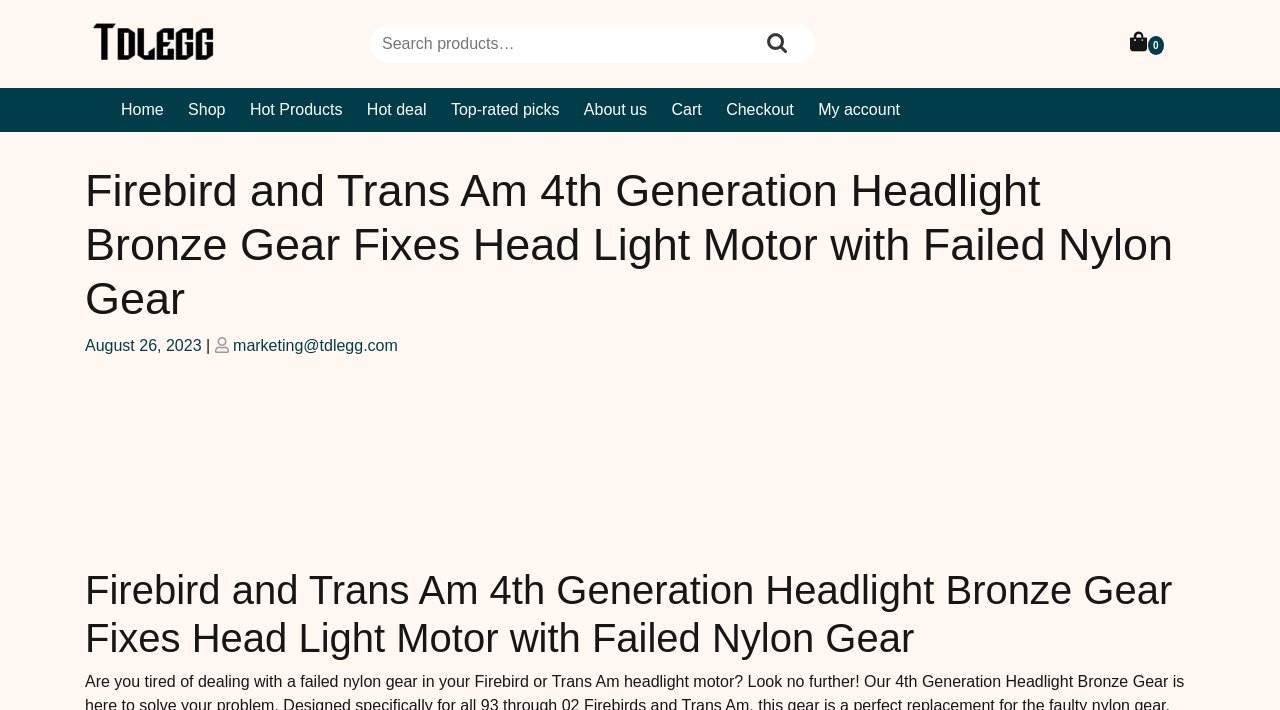Find the UI element described as: "Cart" and predict its bounding box coordinates. Ensure the coordinates are four float numbers between 0 and 1, [left, top, right, bottom].

[0.517, 0.124, 0.556, 0.186]